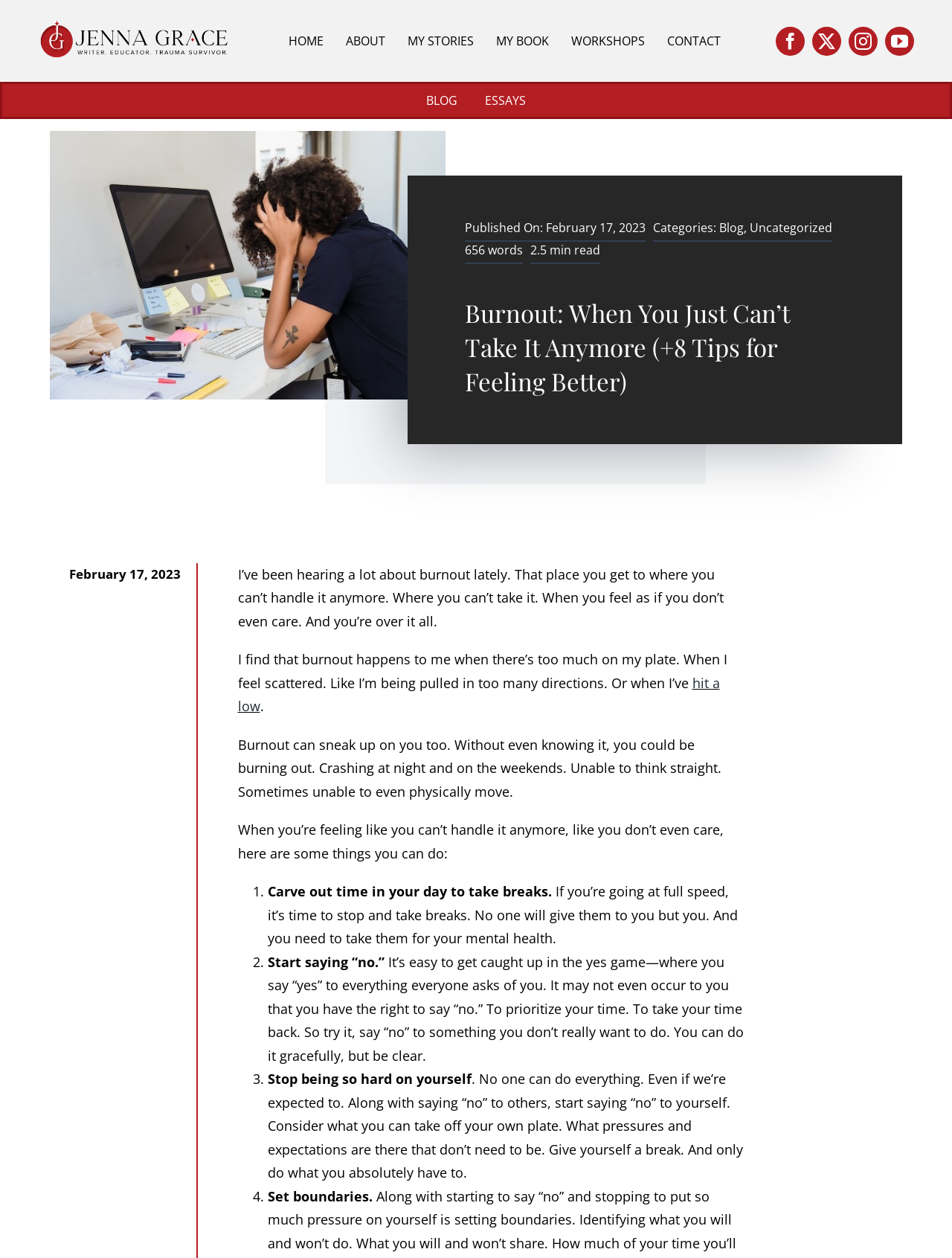What is the estimated reading time of the blog post?
By examining the image, provide a one-word or phrase answer.

2.5 min